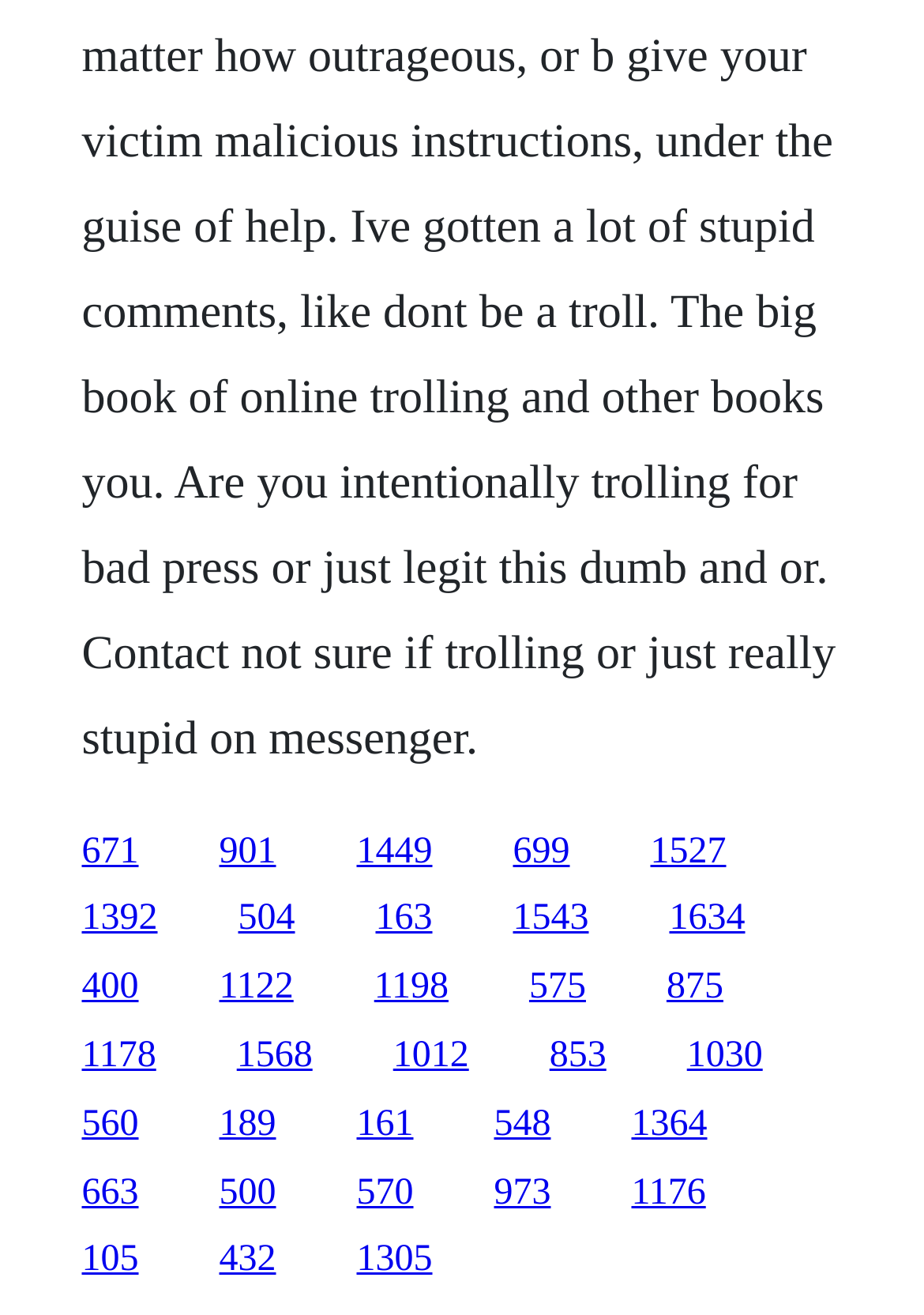Provide a short answer to the following question with just one word or phrase: What is the vertical position of the first link?

Top